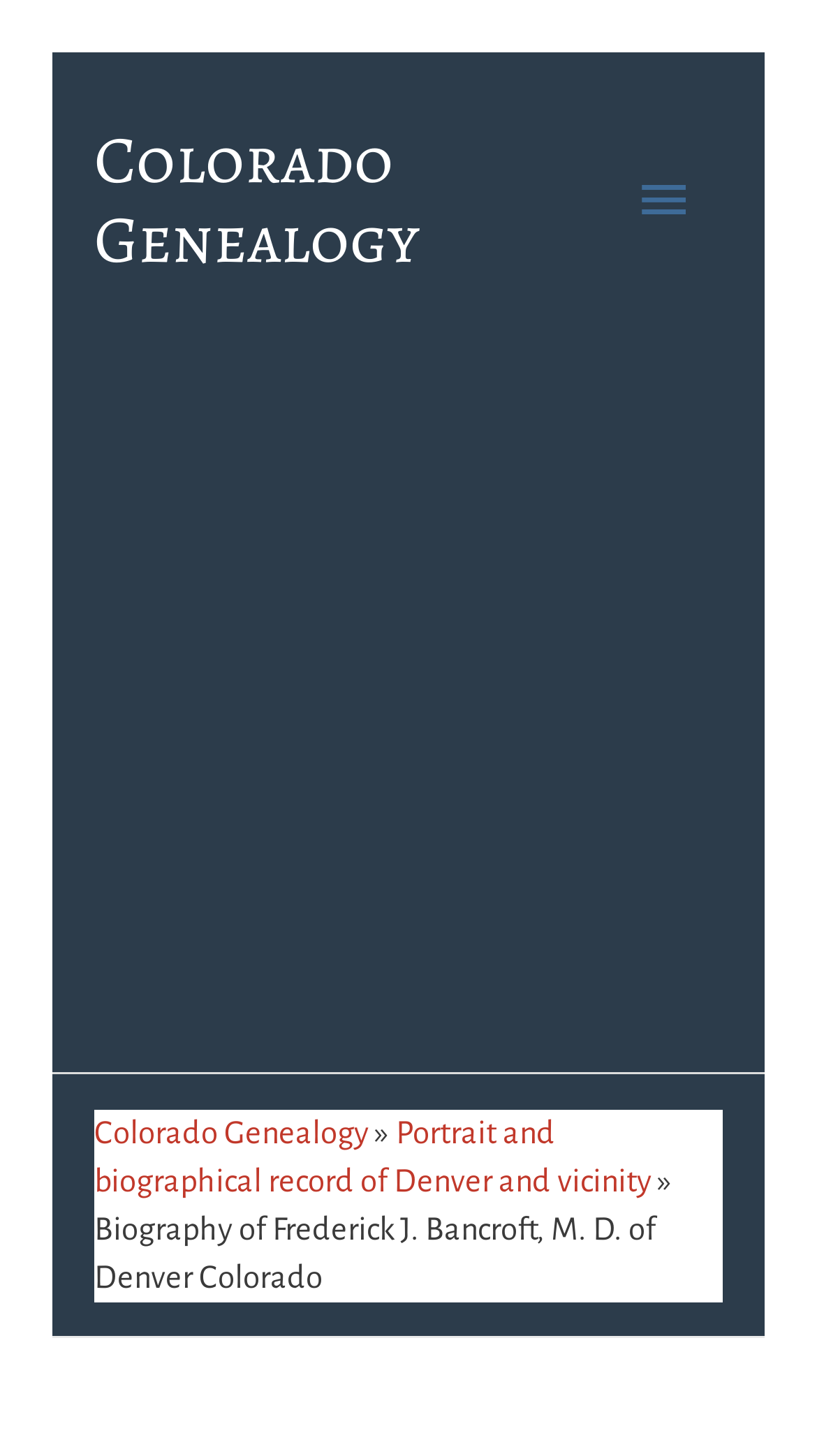What is the location associated with the biography?
From the image, respond with a single word or phrase.

Denver Colorado